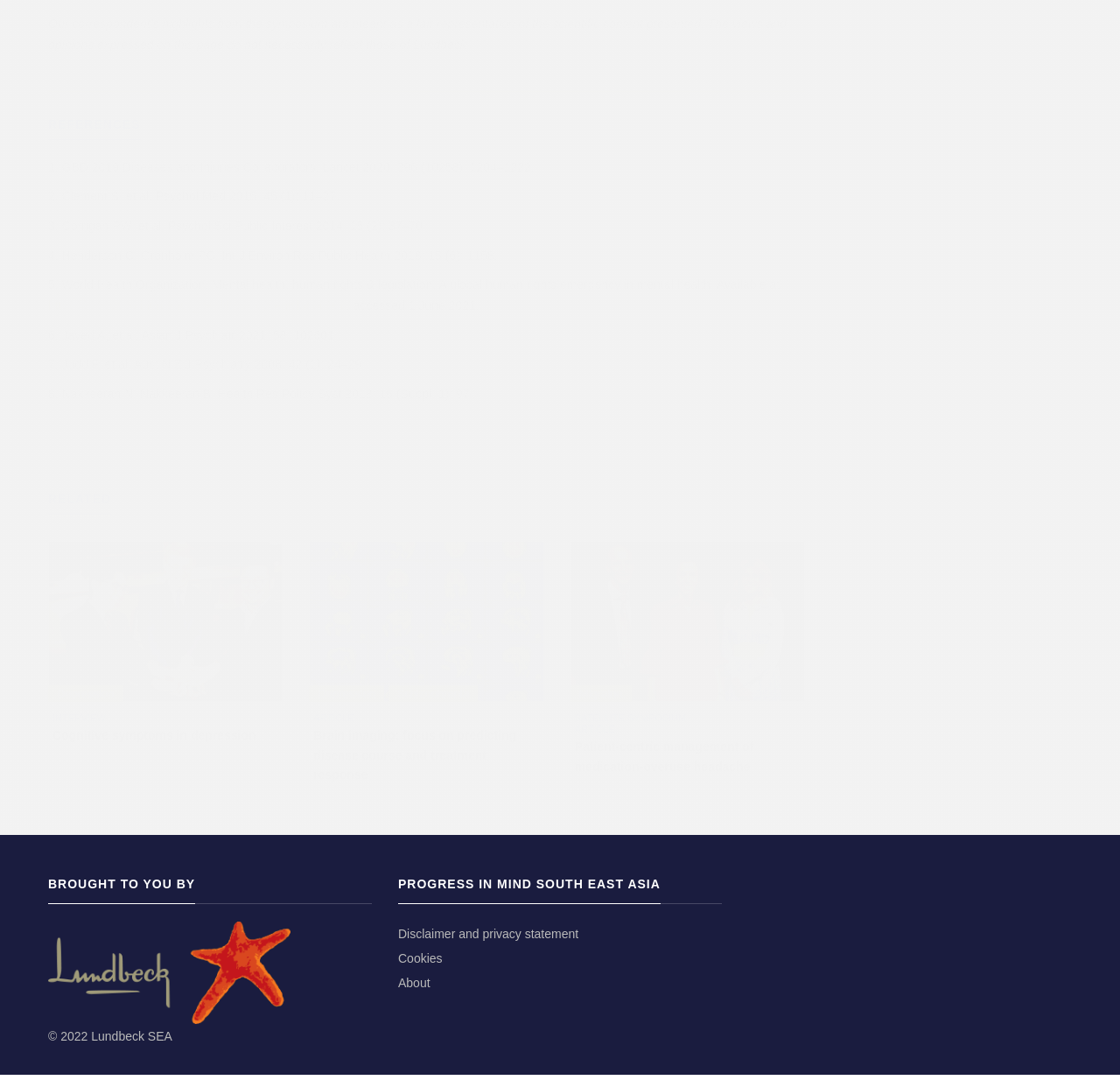Please provide the bounding box coordinates in the format (top-left x, top-left y, bottom-right x, bottom-right y). Remember, all values are floating point numbers between 0 and 1. What is the bounding box coordinate of the region described as: parent_node: Depression

[0.043, 0.572, 0.253, 0.585]